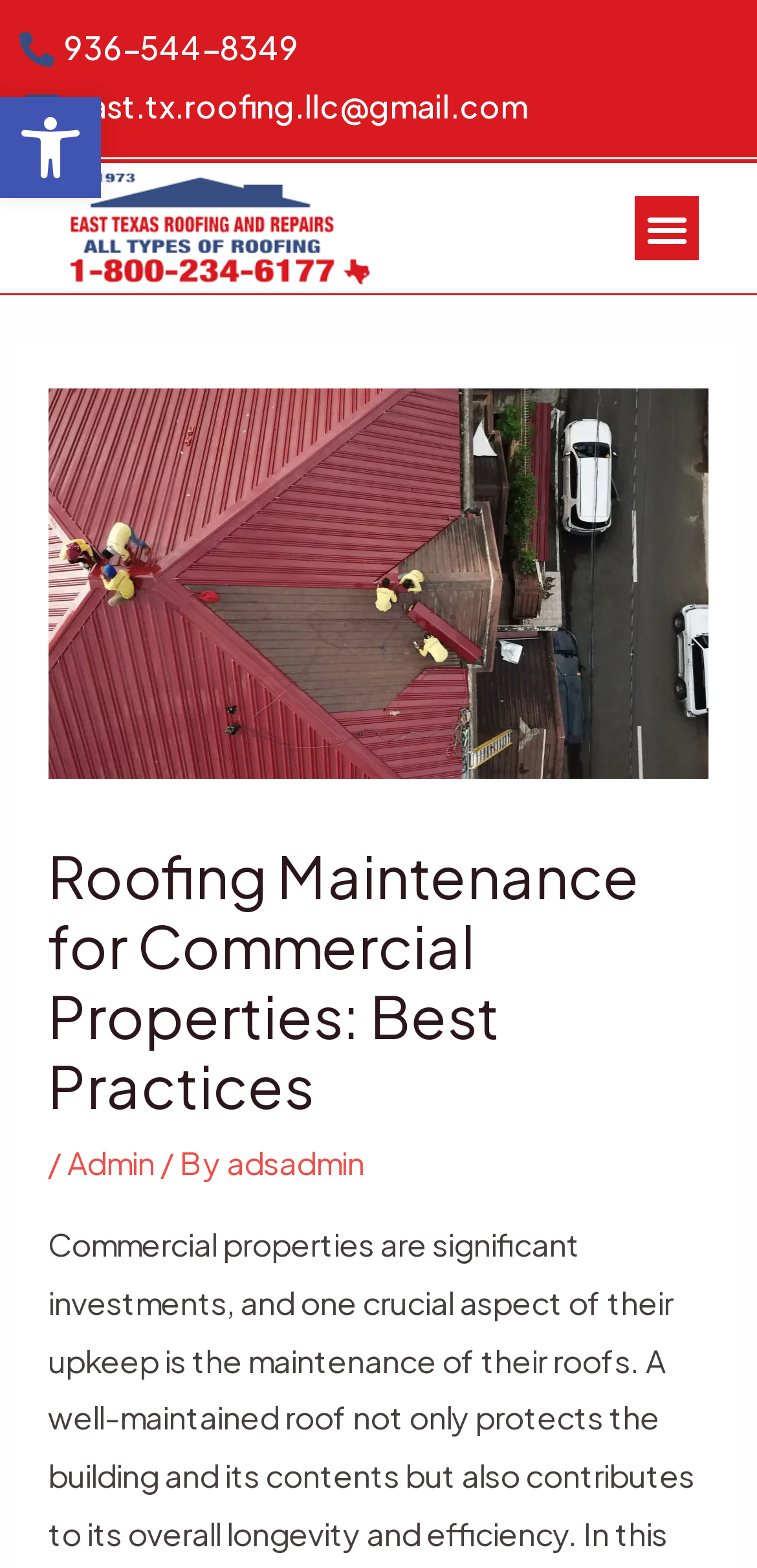How many menu items are there?
Answer the question with a detailed explanation, including all necessary information.

I found the menu items by looking at the header elements inside the menu toggle button with the bounding box coordinates [0.838, 0.126, 0.923, 0.166]. There are 5 menu items: 'Roofing Maintenance for Commercial Properties: Best Practices', '/', 'Admin', 'By', and 'adsadmin'.